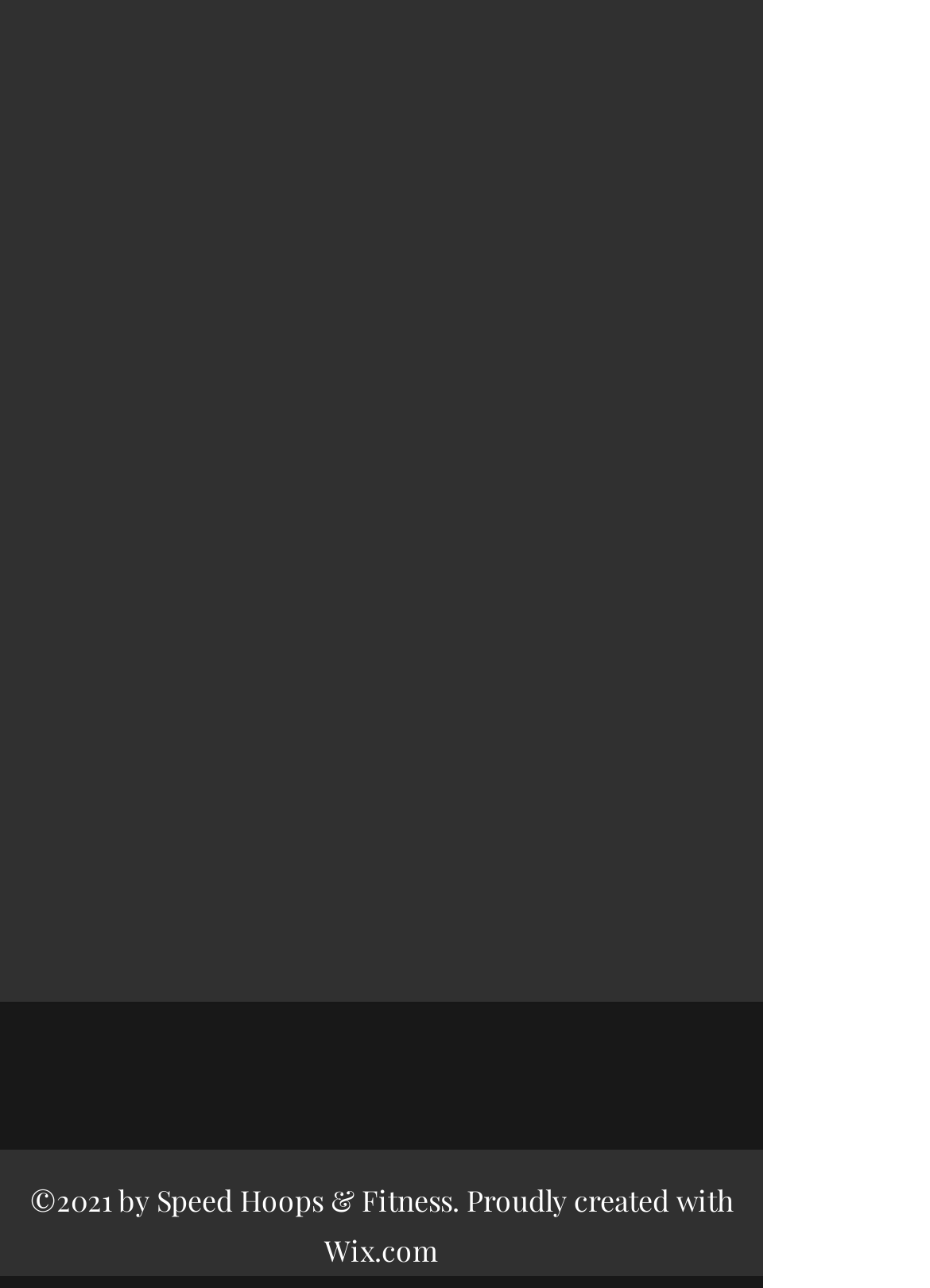Kindly respond to the following question with a single word or a brief phrase: 
Who created the website?

Wix.com